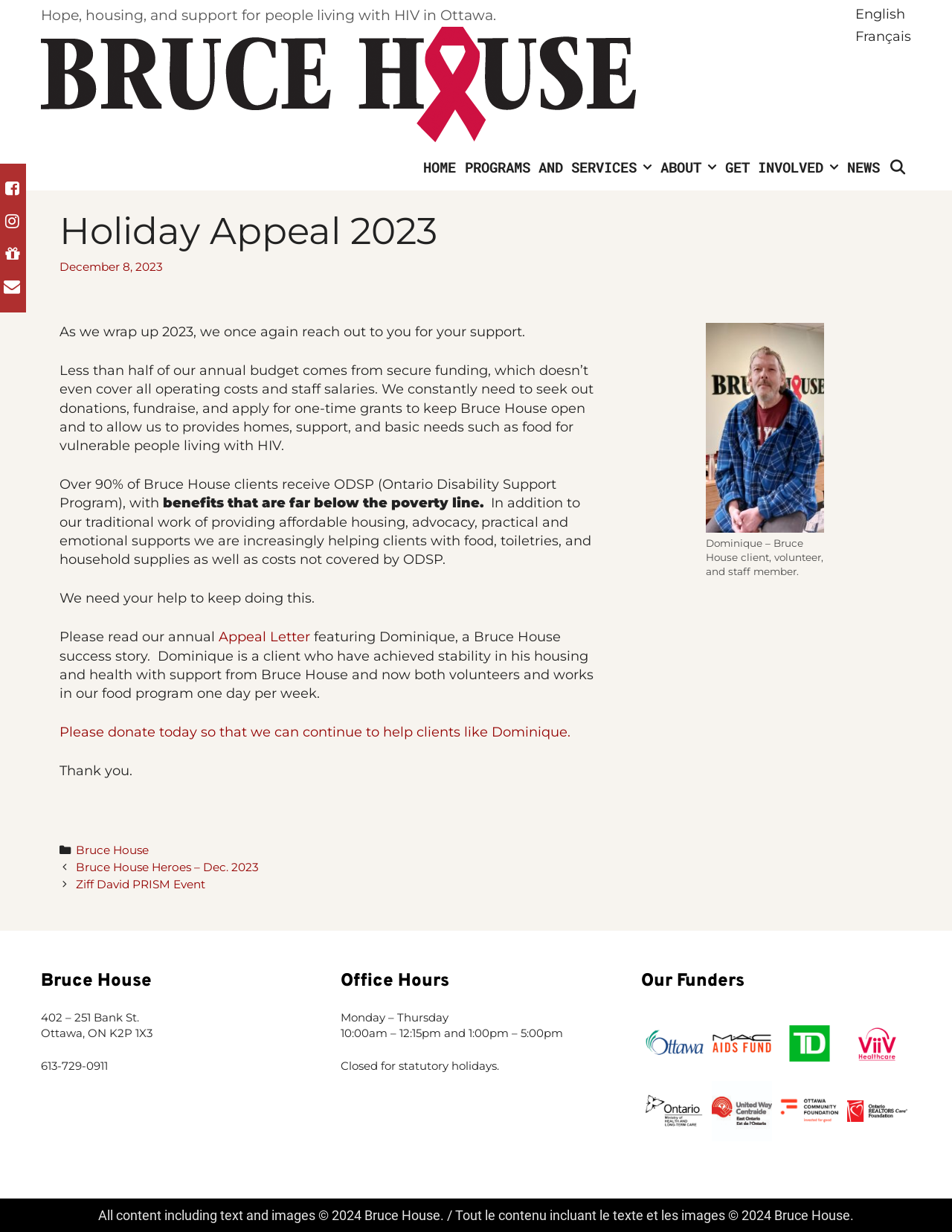From the details in the image, provide a thorough response to the question: What is the story of Dominique?

The story of Dominique can be found in the main content section of the webpage, where it is written that Dominique is a client who has achieved stability in his housing and health with support from Bruce House and now volunteers and works in their food program one day per week.